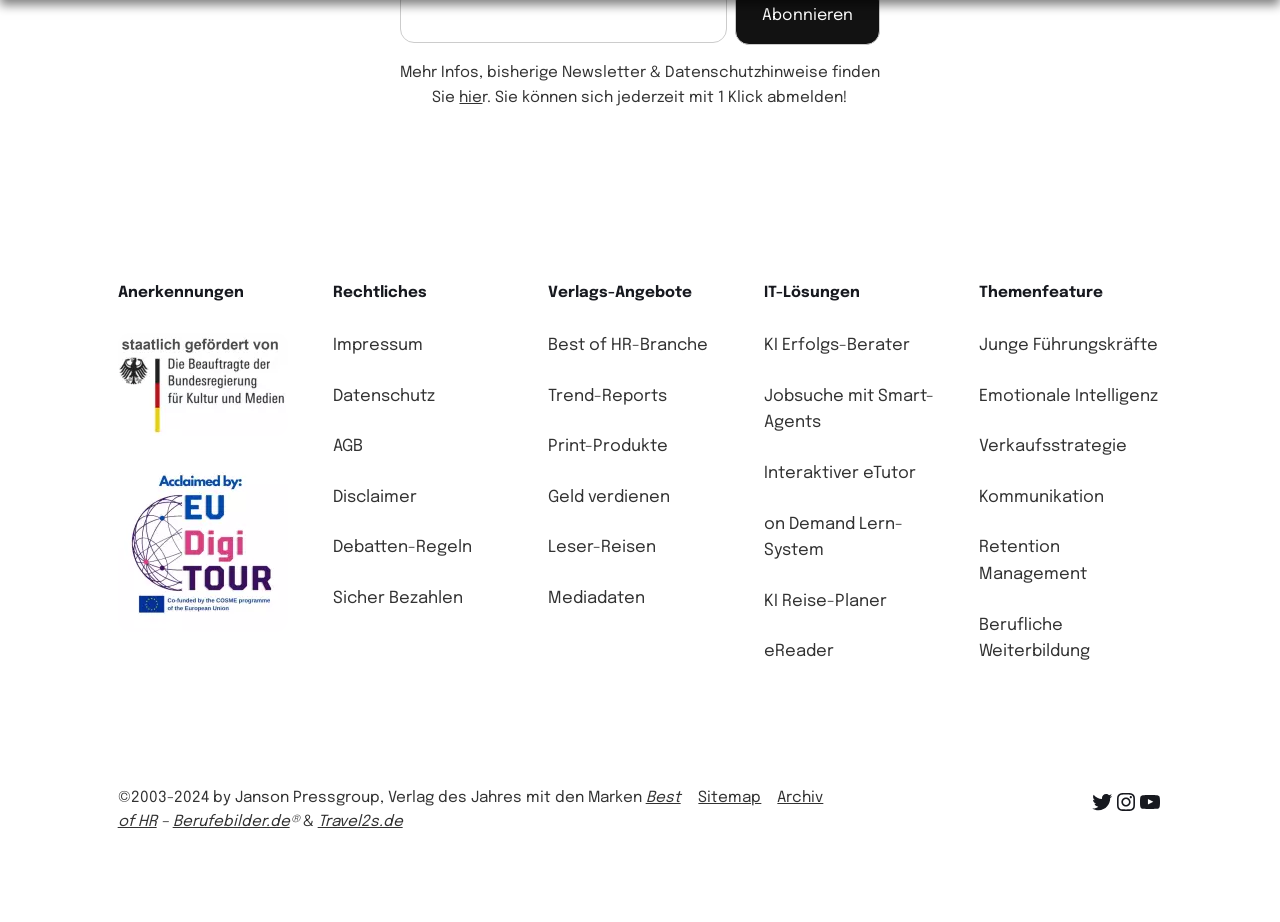Respond with a single word or phrase:
What is the name of the link that says 'Impressum'?

Impressum